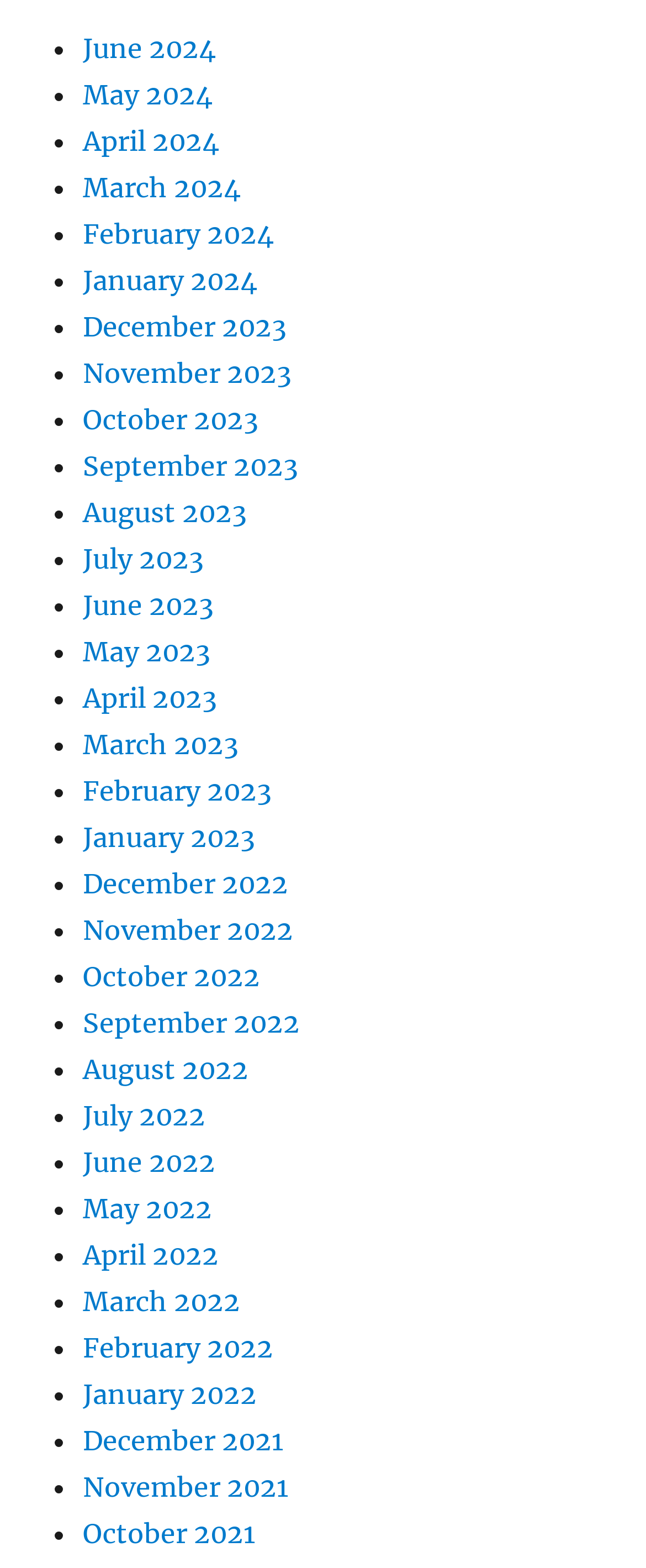Analyze the image and deliver a detailed answer to the question: How many months are listed?

I counted the number of links in the list, and there are 24 months listed, ranging from December 2021 to June 2024.